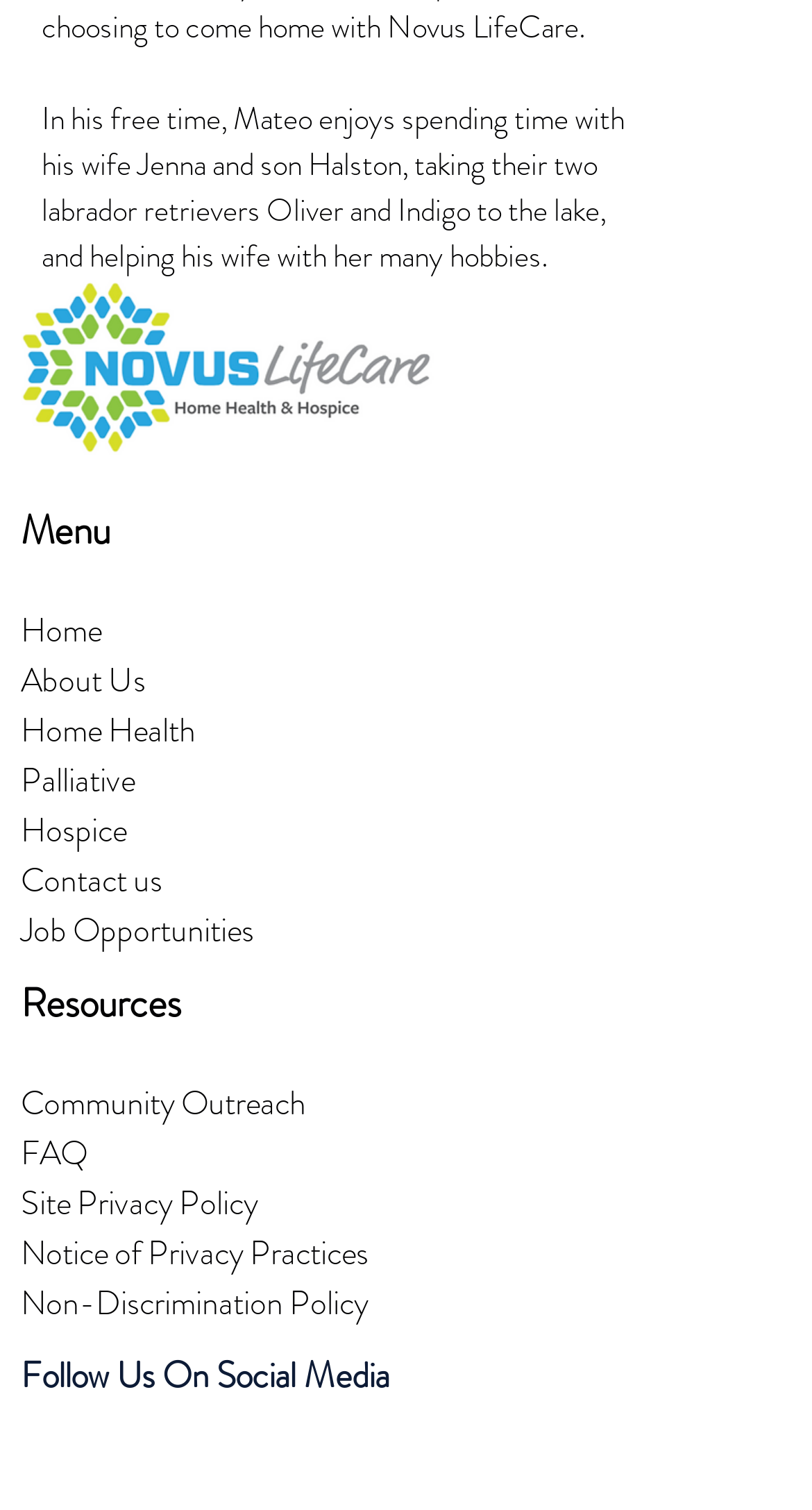Identify and provide the bounding box for the element described by: "Notice of Privacy Practices".

[0.026, 0.818, 0.454, 0.841]